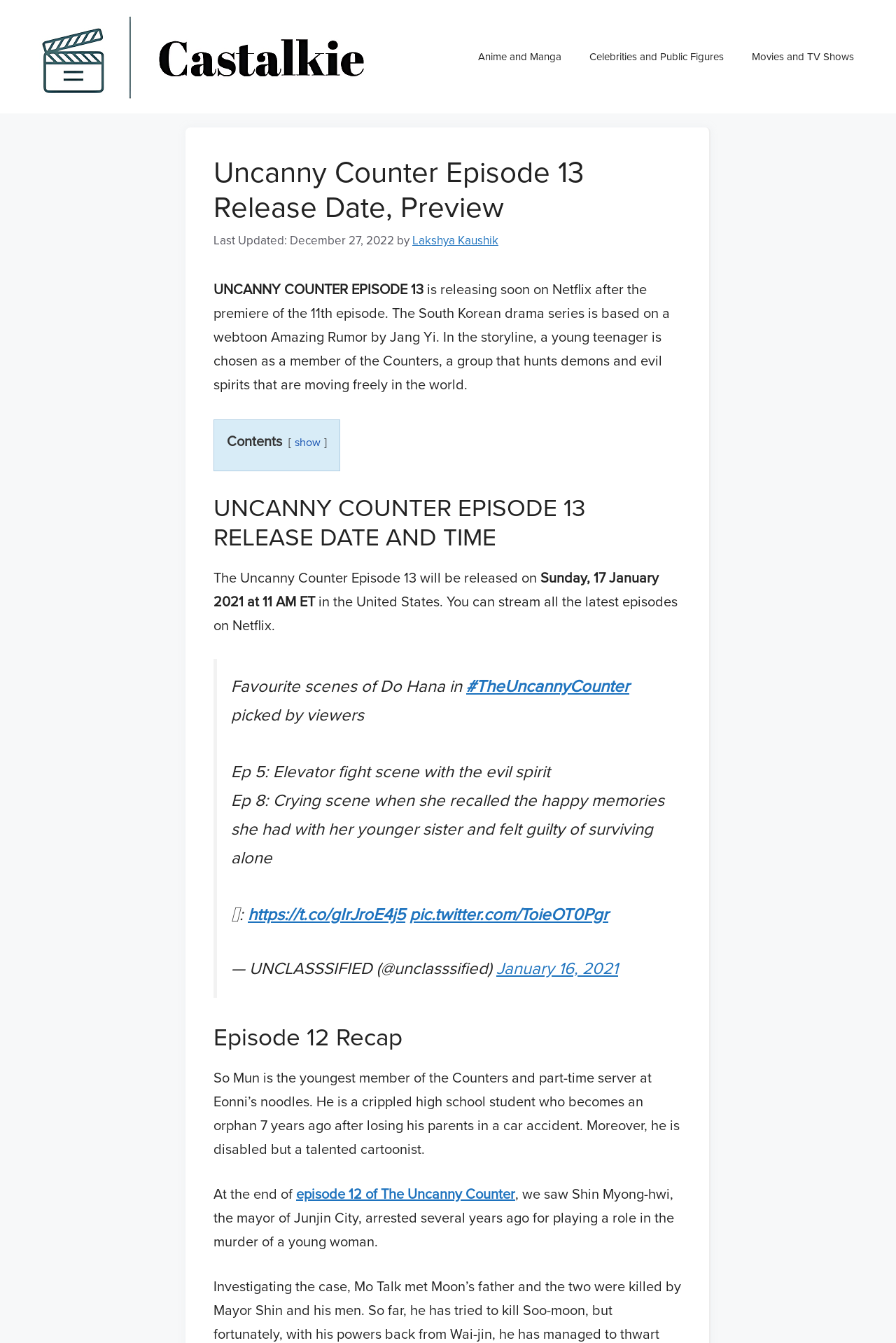Offer an in-depth caption of the entire webpage.

The webpage is about the release of Uncanny Counter Episode 13 on Netflix. At the top, there is a banner with a link to the website "CasTalkie" accompanied by an image. Below the banner, there is a navigation menu with links to different categories such as "Anime and Manga", "Celebrities and Public Figures", and "Movies and TV Shows".

The main content of the webpage is divided into sections. The first section has a heading "Uncanny Counter Episode 13 Release Date, Preview" and provides information about the upcoming episode, including a brief summary of the storyline. Below this section, there is a time stamp indicating when the article was last updated.

The next section is about the release date and time of Episode 13, which is scheduled to be released on Sunday, 17 January 2021 at 11 AM ET in the United States. This section also mentions that the episode can be streamed on Netflix.

Following this, there is a figure with a blockquote containing a conversation about favorite scenes from the show. The conversation includes links to Twitter and mentions specific scenes from the show.

The final section is a recap of Episode 12, which provides a brief summary of the episode's plot, including the arrest of the mayor of Junjin City for his role in a murder.